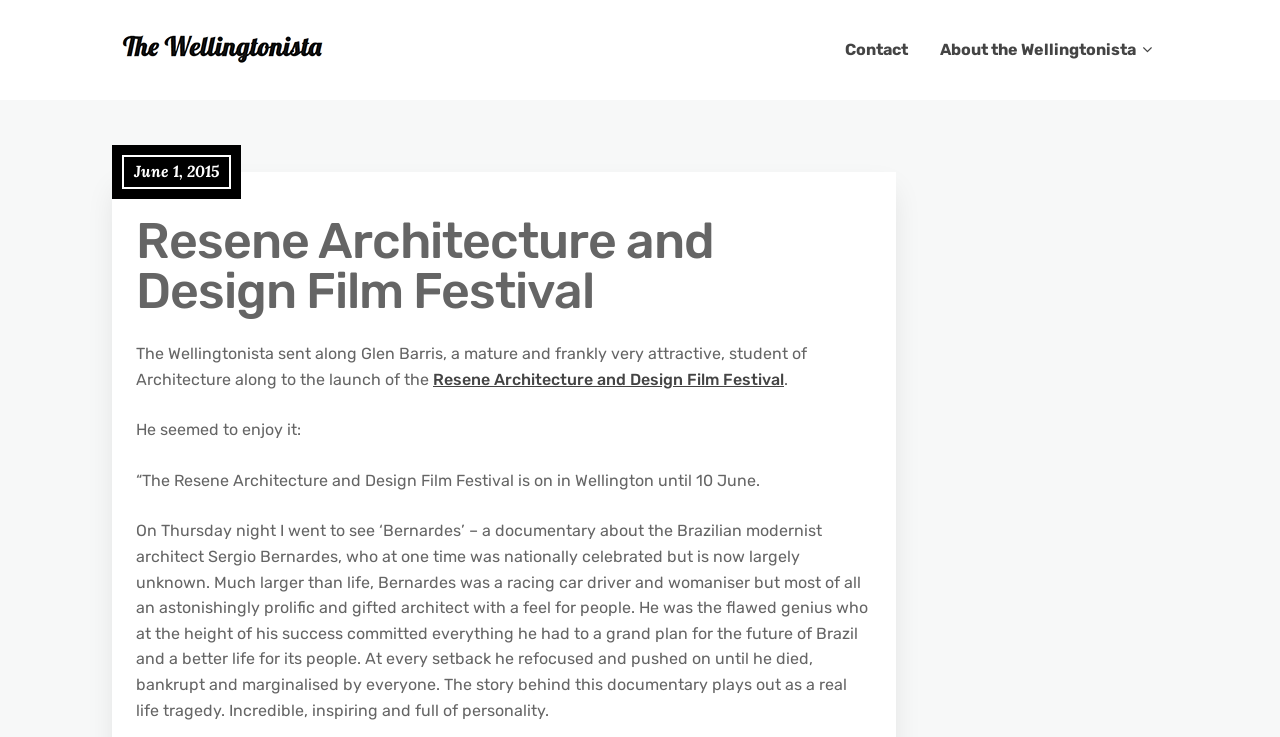What is the name of the documentary film?
By examining the image, provide a one-word or phrase answer.

Bernardes